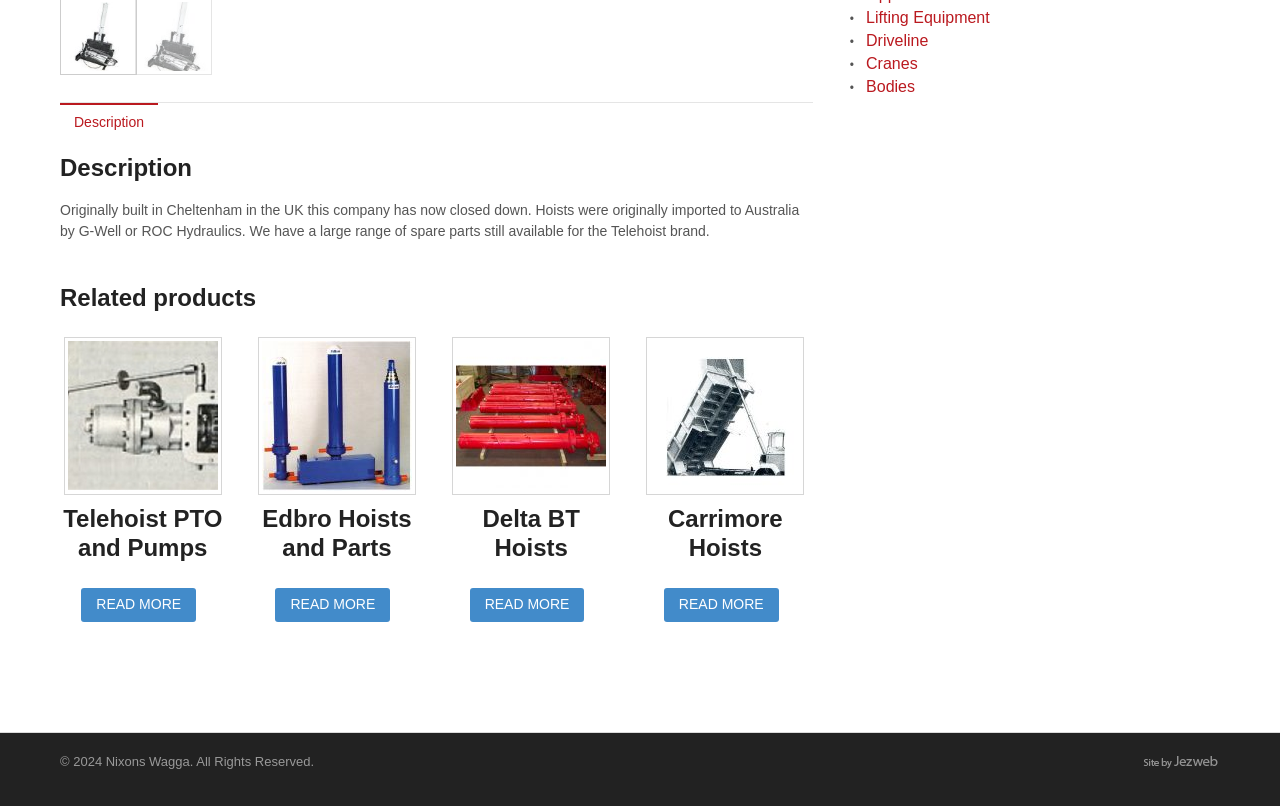Provide the bounding box coordinates of the HTML element described by the text: "Delta BT Hoists". The coordinates should be in the format [left, top, right, bottom] with values between 0 and 1.

[0.35, 0.417, 0.48, 0.698]